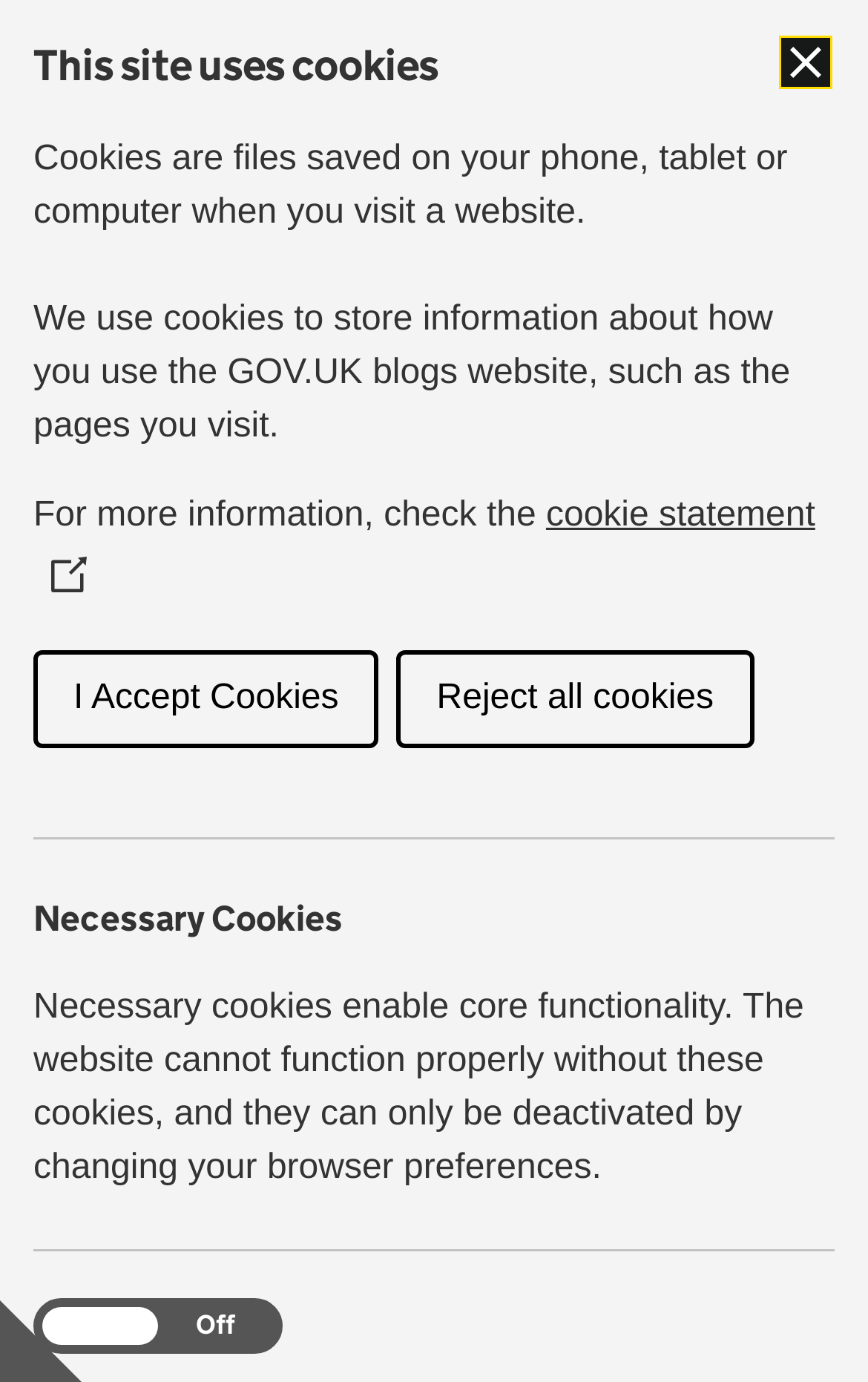Based on the image, provide a detailed and complete answer to the question: 
Who posted the article 'The Commission for Countering Extremism – Three Years on'?

I found the answer by looking at the heading element with the text 'The Commission for Countering Extremism – Three Years on' and its sibling element, a link with the text 'layasuseelan', which is labeled as 'Posted by:'.